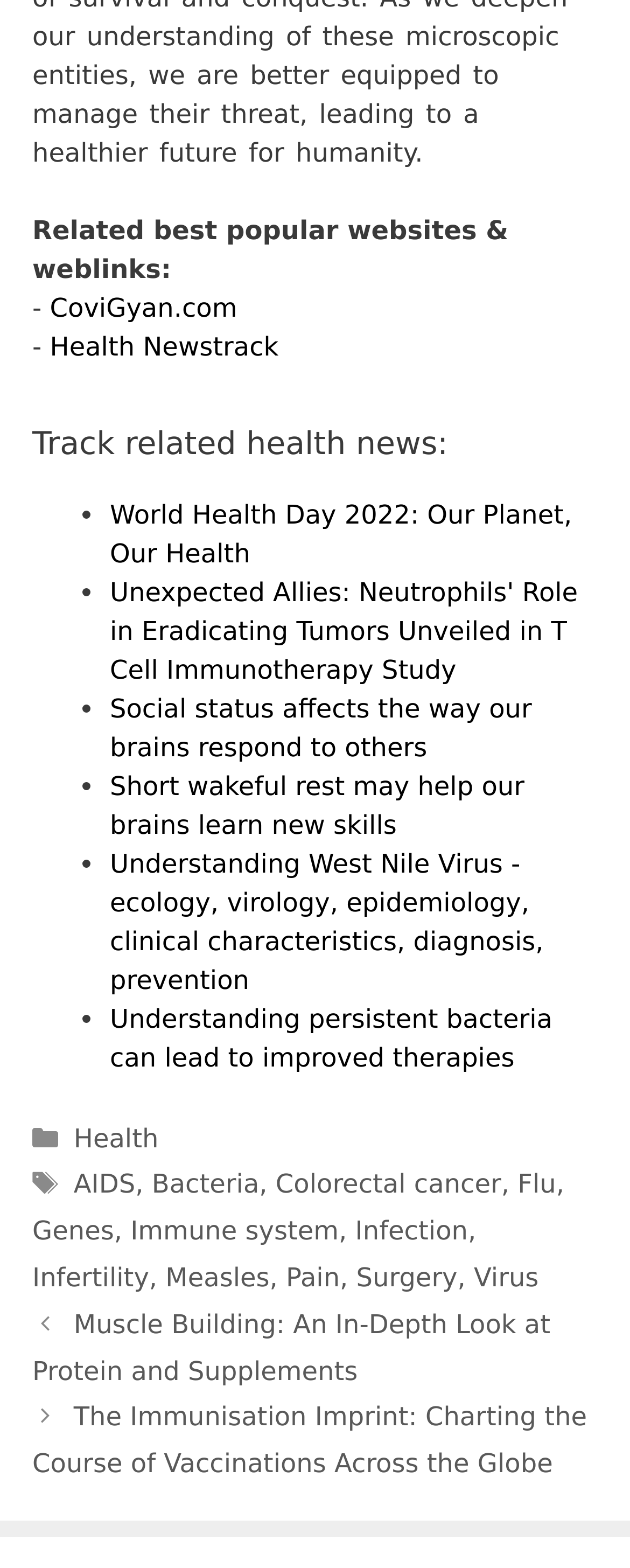Pinpoint the bounding box coordinates of the element that must be clicked to accomplish the following instruction: "Read the article 'World Health Day 2022: Our Planet, Our Health'". The coordinates should be in the format of four float numbers between 0 and 1, i.e., [left, top, right, bottom].

[0.174, 0.318, 0.908, 0.362]